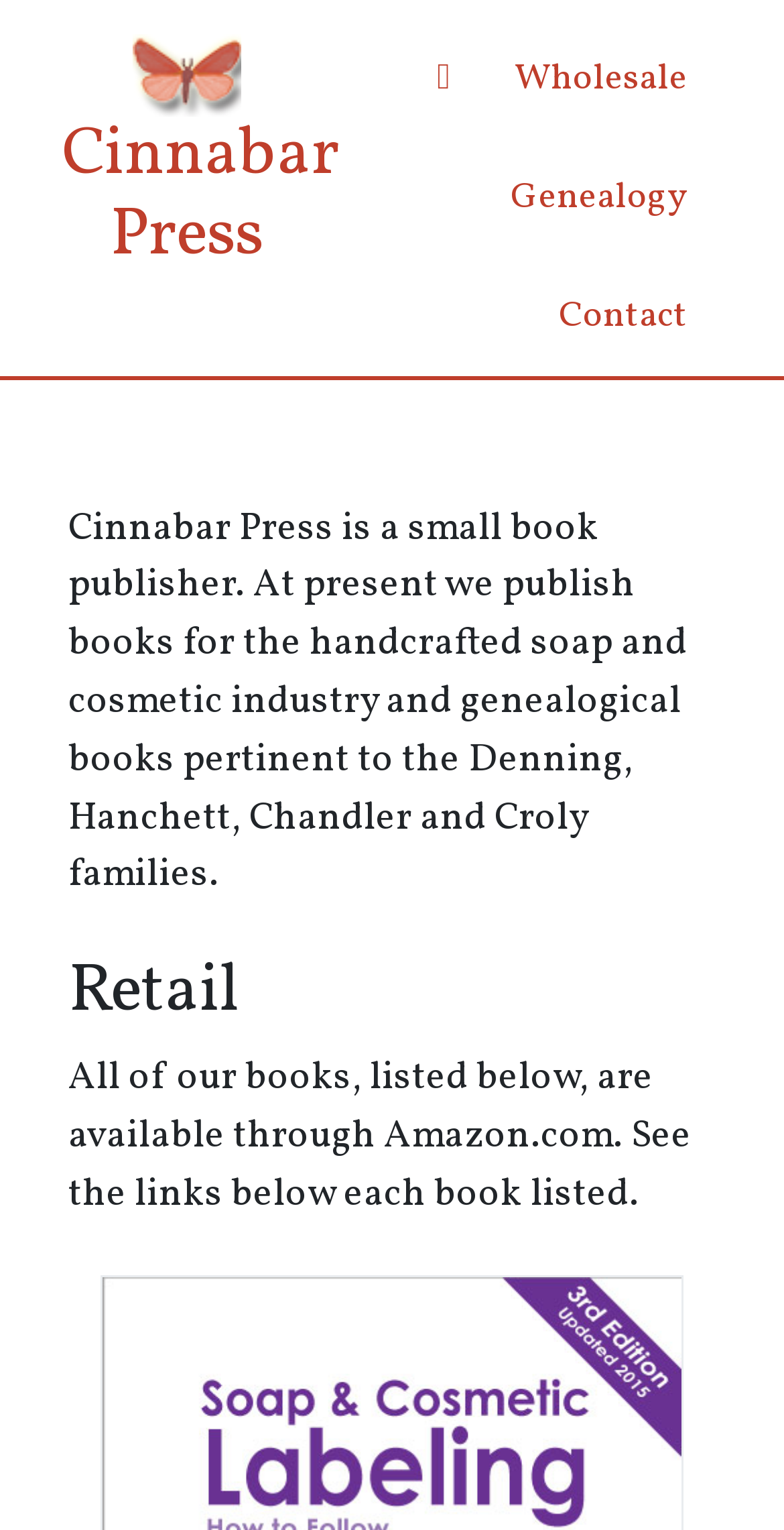Generate a thorough caption that explains the contents of the webpage.

The webpage is the homepage of Cinnabar Press, a small book publisher. At the top-left corner, there is a logo of Cinnabar Moth accompanied by the company name, which is also a link. Below the logo, there are four links aligned horizontally: a Facebook icon, Wholesale, Genealogy, and Contact.

On the left side of the page, there is a paragraph of text that describes the company's publishing focus, which includes books related to the handcrafted soap and cosmetic industry, as well as genealogical books relevant to specific families.

Below the company description, there is a heading titled "Retail" at the top-left corner. Underneath the heading, there is a paragraph of text that explains how to purchase their books through Amazon.com, with links provided below each book listing.